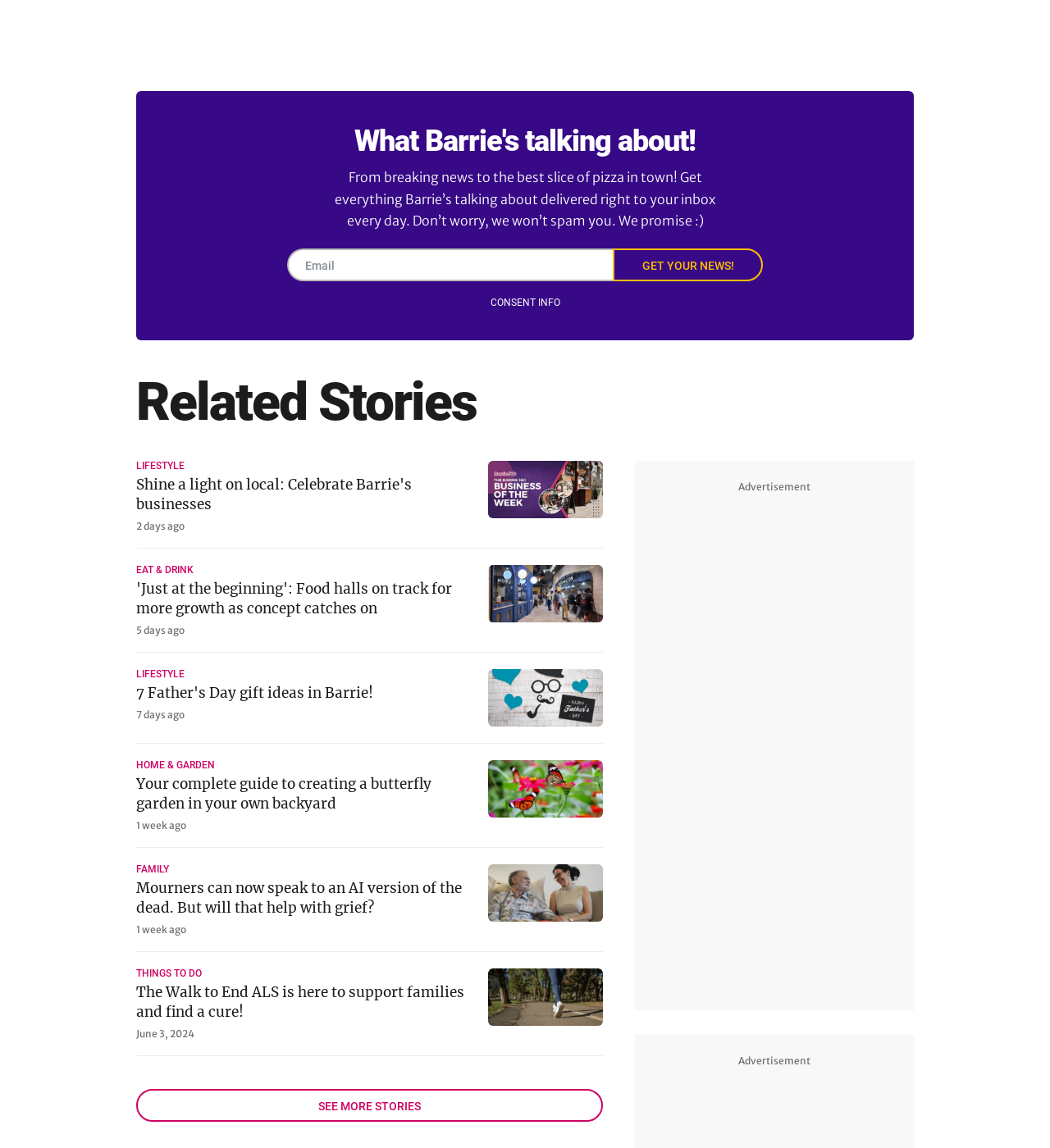How many stories are available on this webpage?
Based on the screenshot, answer the question with a single word or phrase.

More than 7